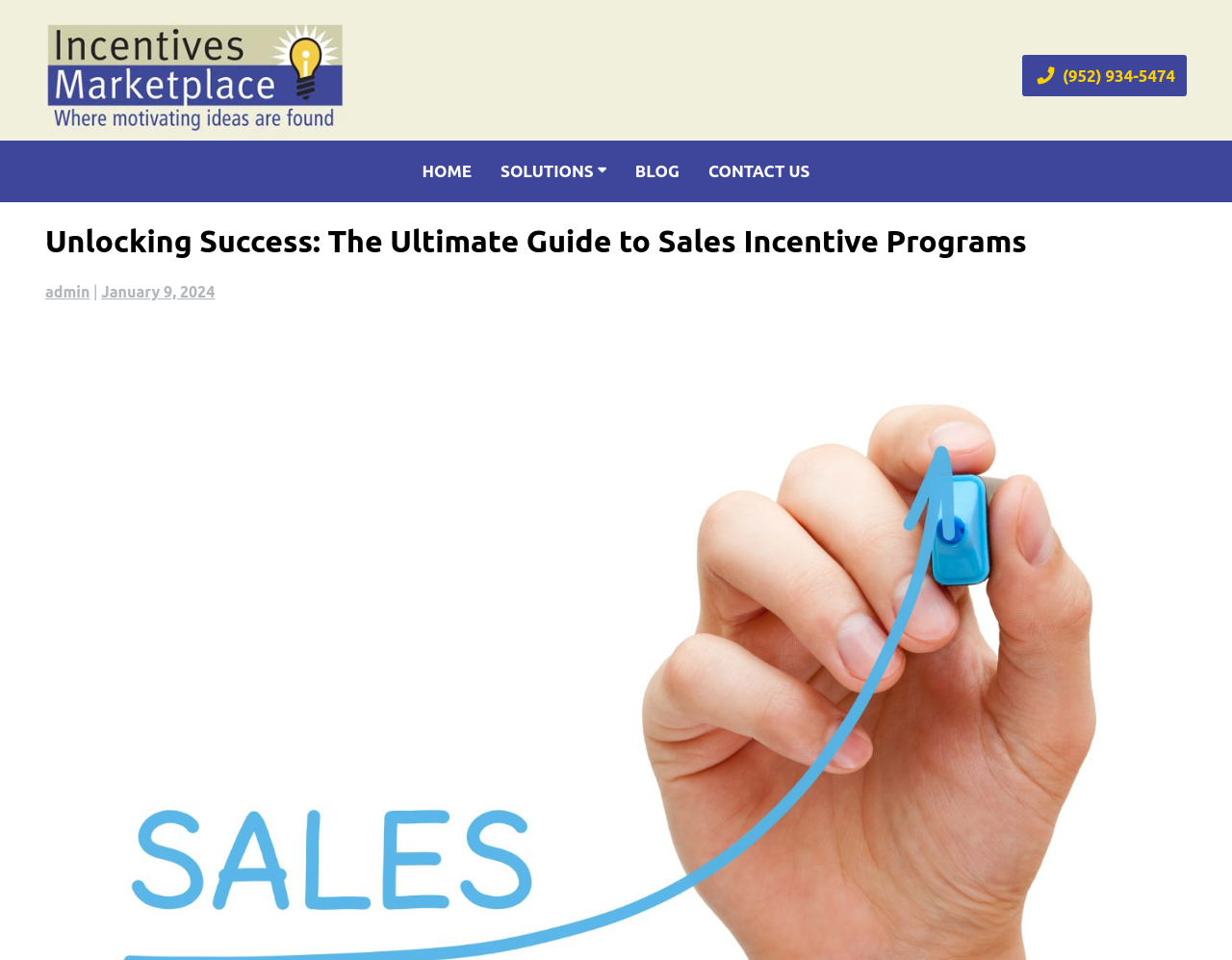How many main navigation links are there?
Analyze the image and provide a thorough answer to the question.

I counted the main navigation links by looking at the link elements with the texts 'HOME', 'SOLUTIONS', 'BLOG', and 'CONTACT US' located at the top of the webpage. These links have bounding box coordinates of [0.335, 0.158, 0.391, 0.198], [0.398, 0.158, 0.5, 0.198], [0.508, 0.158, 0.559, 0.198], and [0.567, 0.158, 0.665, 0.198] respectively.